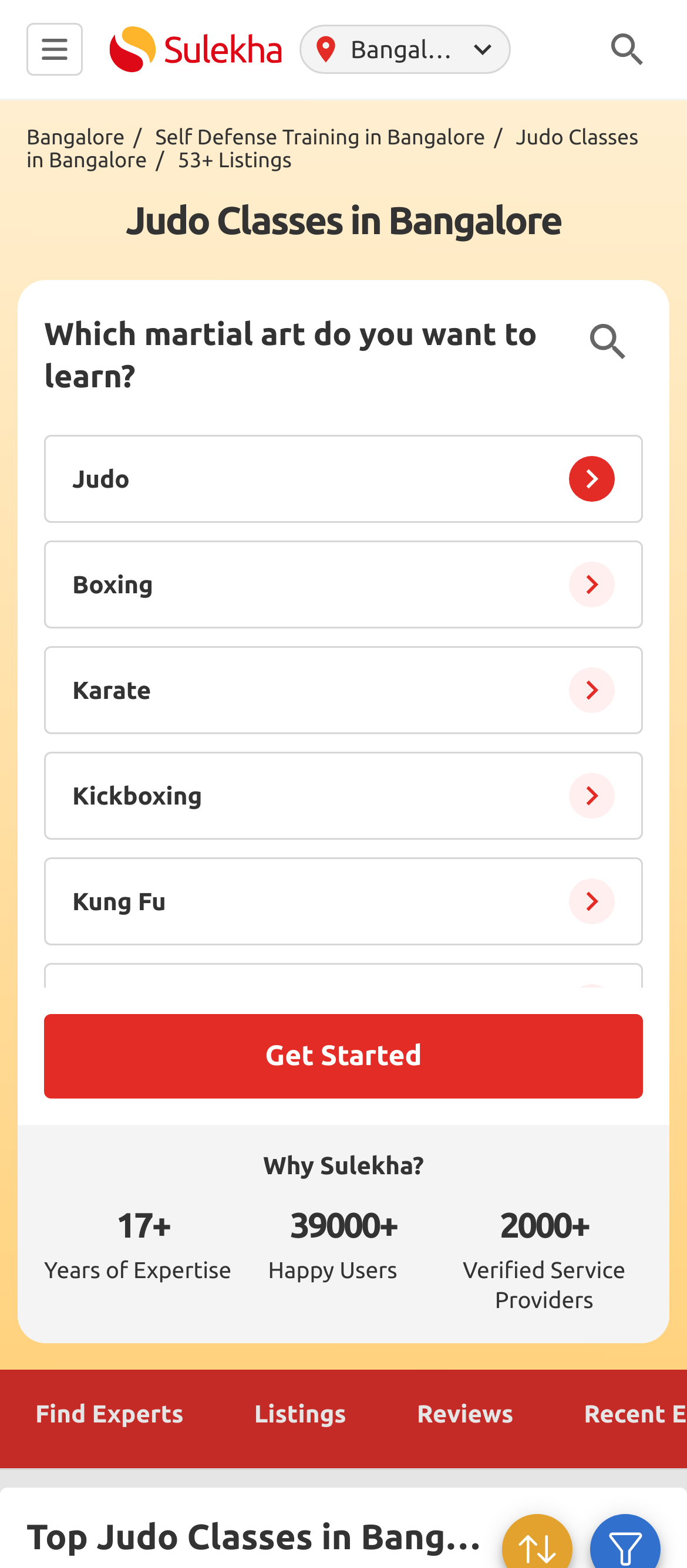Please pinpoint the bounding box coordinates for the region I should click to adhere to this instruction: "Click on 'Sulekha' logo".

[0.159, 0.017, 0.41, 0.046]